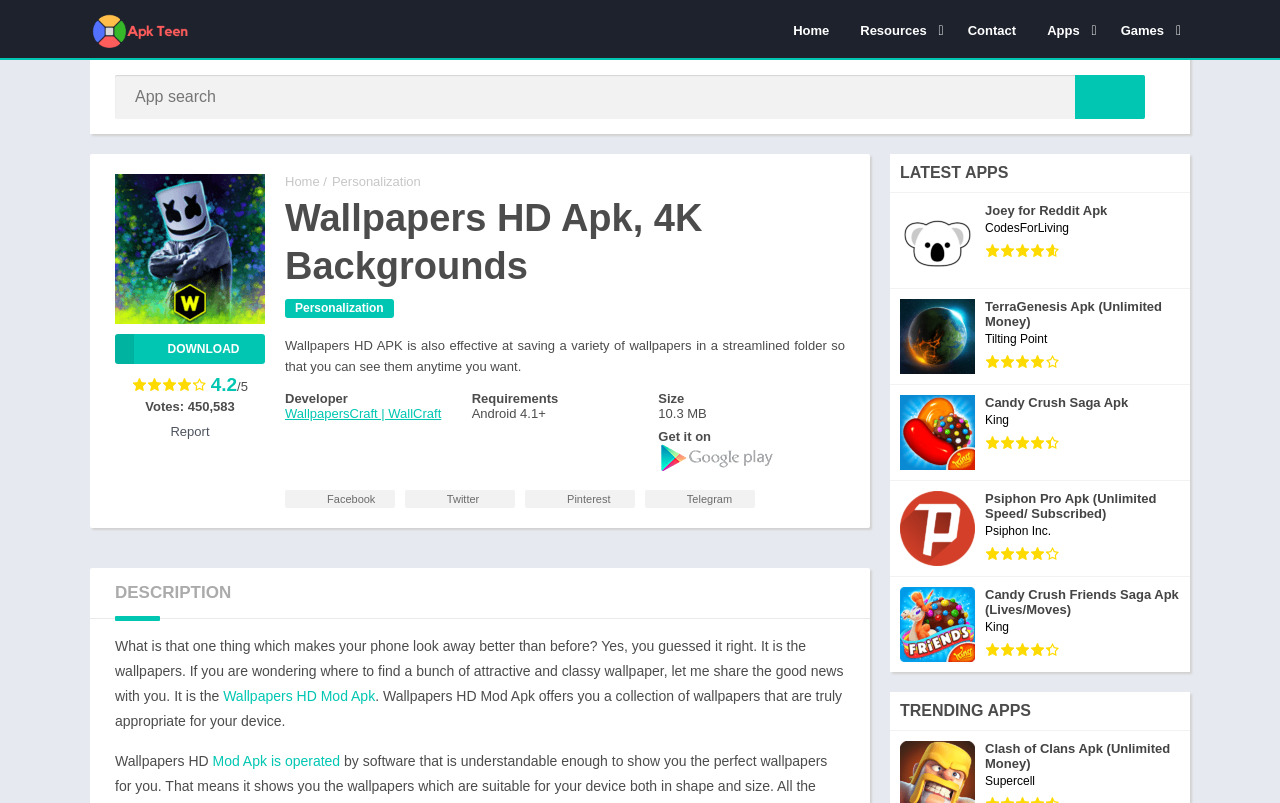Pinpoint the bounding box coordinates of the area that must be clicked to complete this instruction: "Search for an app".

[0.09, 0.093, 0.895, 0.148]